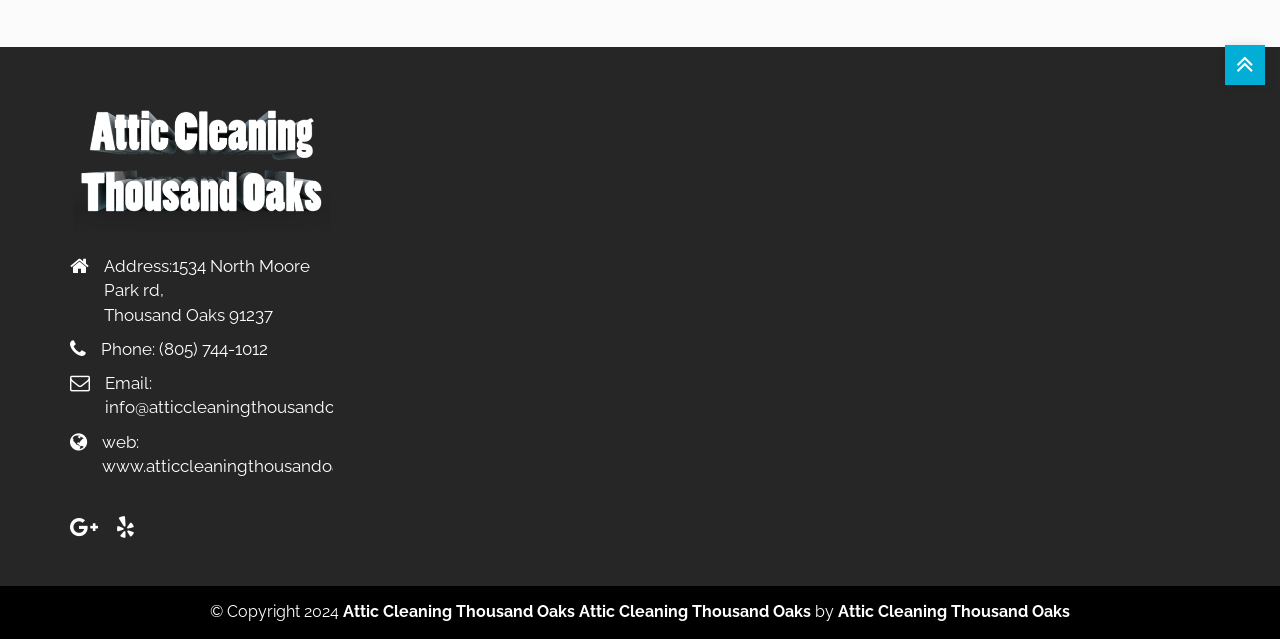Locate the UI element described as follows: "Pool Safety". Return the bounding box coordinates as four float numbers between 0 and 1 in the order [left, top, right, bottom].

None